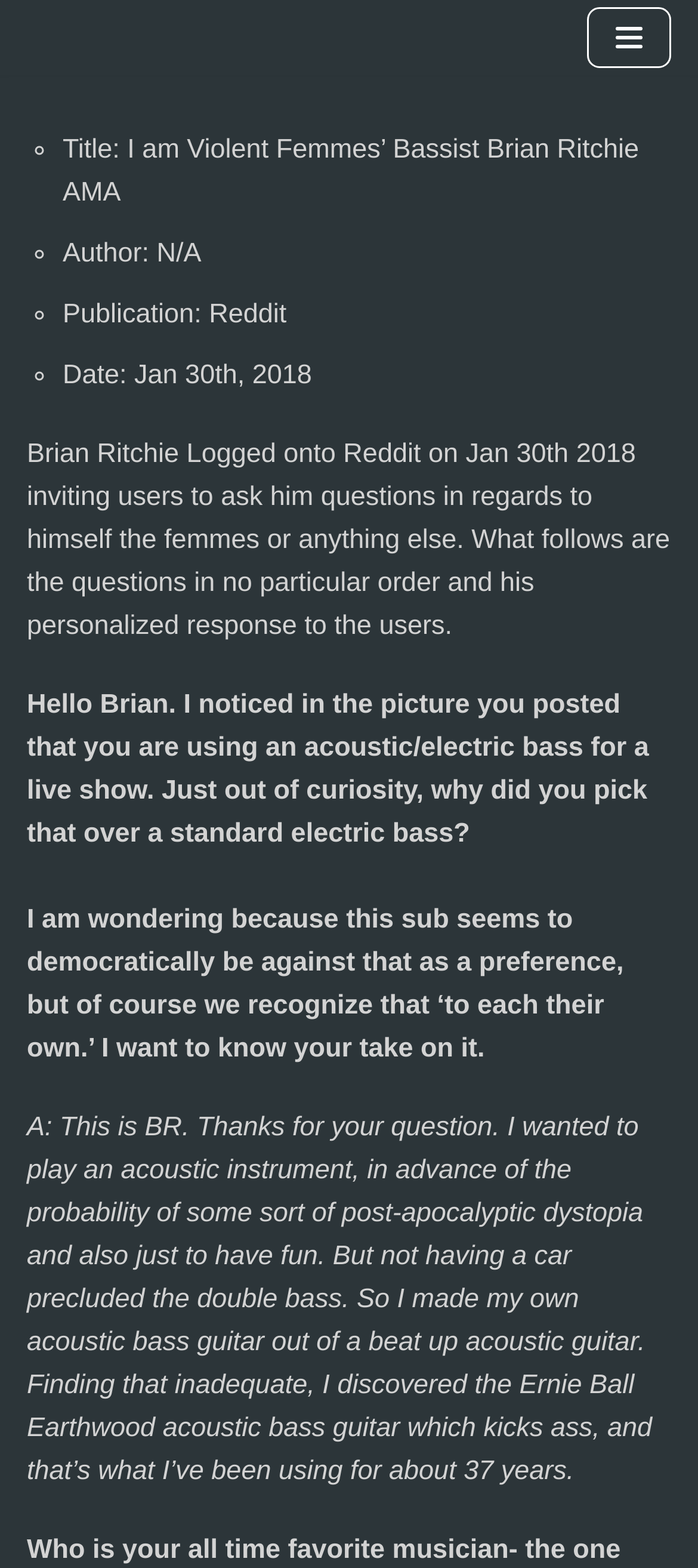What is the date of Brian Ritchie's Reddit login?
Please respond to the question thoroughly and include all relevant details.

I found the date by looking at the StaticText element with the description 'Date: Jan 30th, 2018' which is located at the top of the webpage, below the navigation menu.